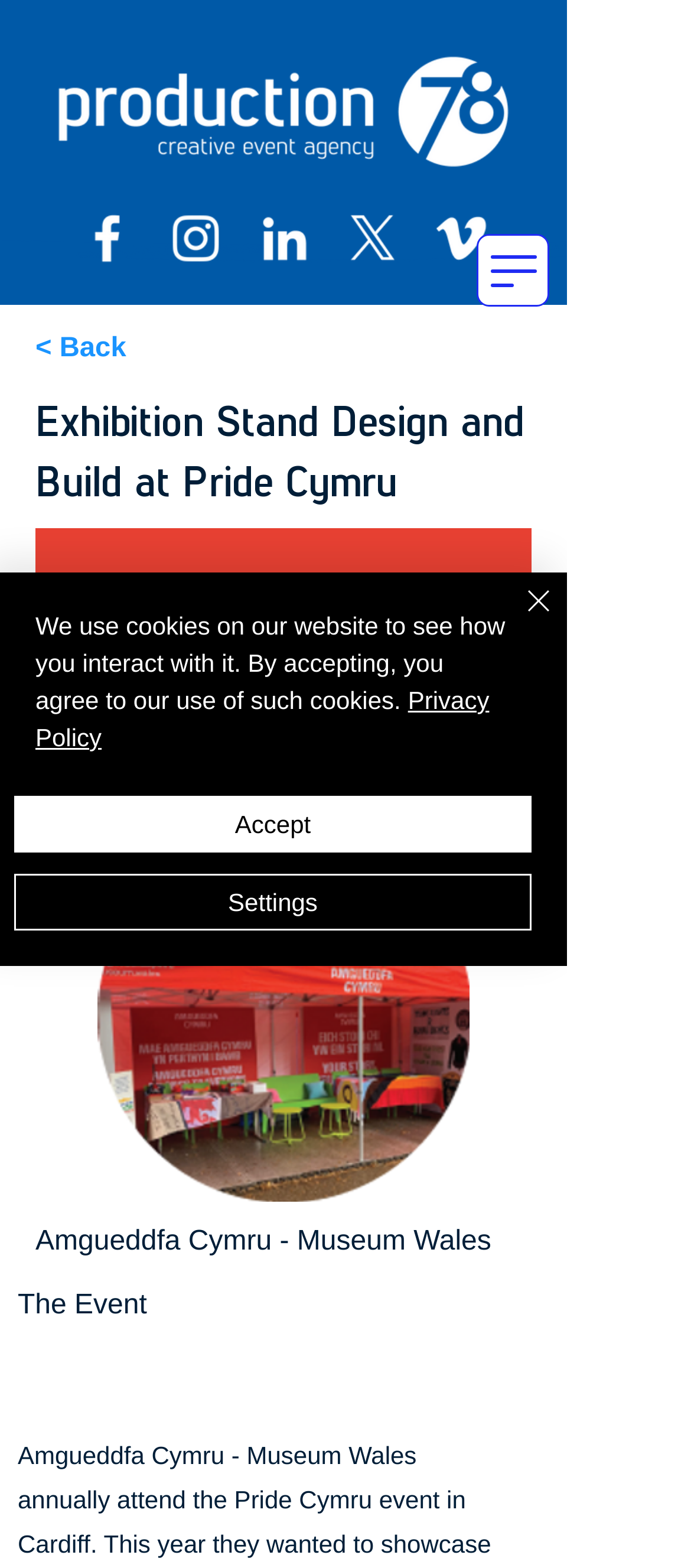Explain in detail what is displayed on the webpage.

The webpage is about Amgueddfa Cymru - Museum Wales, specifically showcasing an exhibition stand design and build at Pride Cymru. At the top right corner, there is a button to open the navigation menu. Below it, there is a logo of Production 78 Creative Event Agency. 

On the top section, there is a social bar with links to Facebook, Instagram, Twitter, and Vimeo, each accompanied by its respective icon. To the left of the social bar, there is a link to go back. 

The main content area has a heading that reads "Exhibition Stand Design and Build at Pride Cymru". Below the heading, there are two images: one is the National Museum Wales logo, and the other is an image of the Museum Wales Pride Stand. 

At the bottom of the page, there is a section with the title "The Event". Above this section, there is a text that reads "Amgueddfa Cymru - Museum Wales". 

A cookie policy alert is displayed prominently in the middle of the page, with a message explaining the use of cookies and providing a link to the Privacy Policy. There are three buttons: "Accept", "Settings", and "Close", which allow users to manage their cookie preferences.